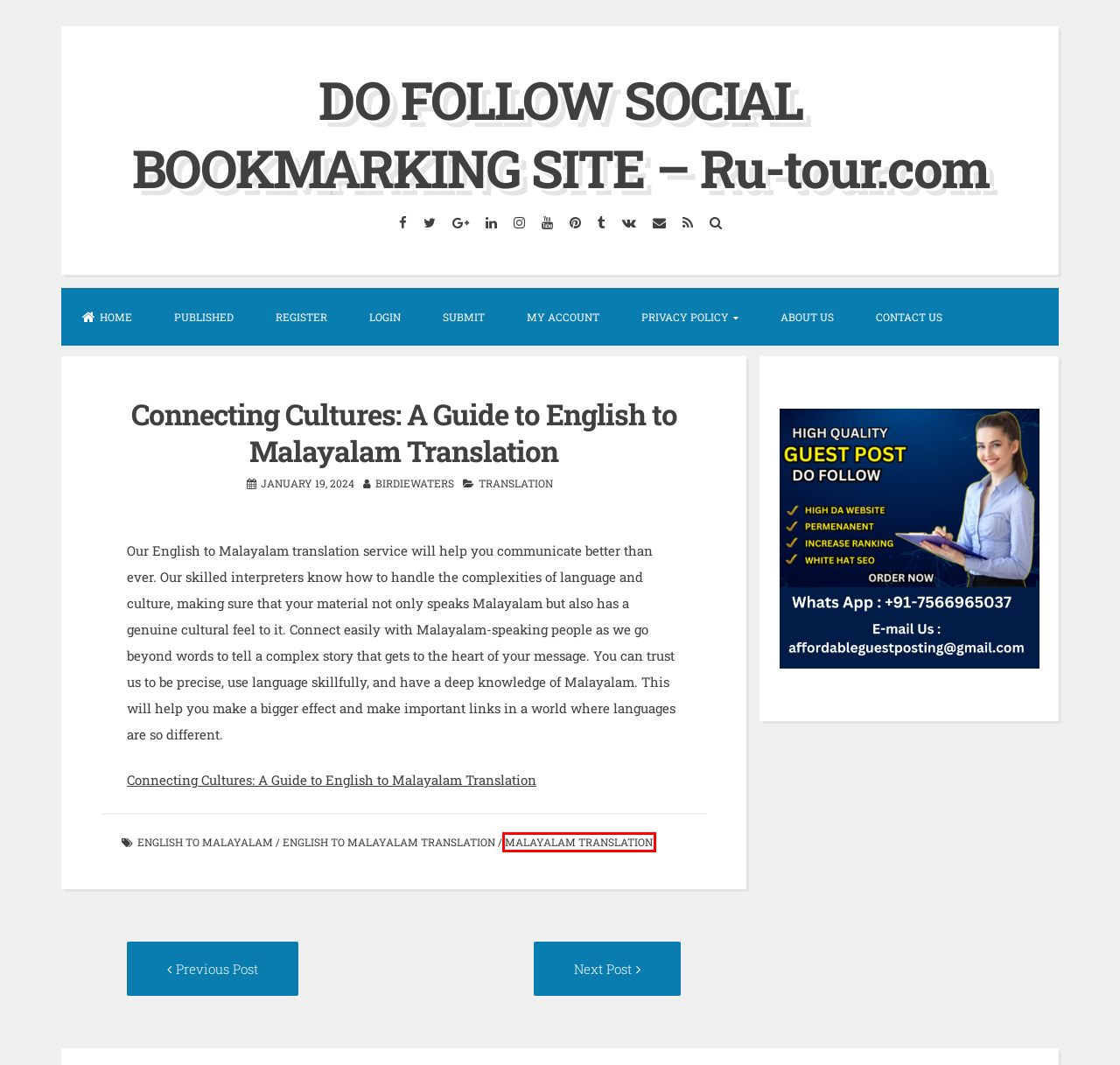You have been given a screenshot of a webpage, where a red bounding box surrounds a UI element. Identify the best matching webpage description for the page that loads after the element in the bounding box is clicked. Options include:
A. DO FOLLOW SOCIAL BOOKMARKING SITE – Ru-tour.com
B. MY ACCOUNT - DO FOLLOW SOCIAL BOOKMARKING SITE – Ru-tour.com
C. PUBLISHED - DO FOLLOW SOCIAL BOOKMARKING SITE – Ru-tour.com
D. About Us - DO FOLLOW SOCIAL BOOKMARKING SITE – Ru-tour.com
E. REGISTER - DO FOLLOW SOCIAL BOOKMARKING SITE – Ru-tour.com
F. SUBMIT - DO FOLLOW SOCIAL BOOKMARKING SITE – Ru-tour.com
G. 100+ Mahatma Gandhi Quotes Hindi - DO FOLLOW SOCIAL BOOKMARKING SITE – Ru-tour.com
H. Malayalam Translation Archives - DO FOLLOW SOCIAL BOOKMARKING SITE – Ru-tour.com

H